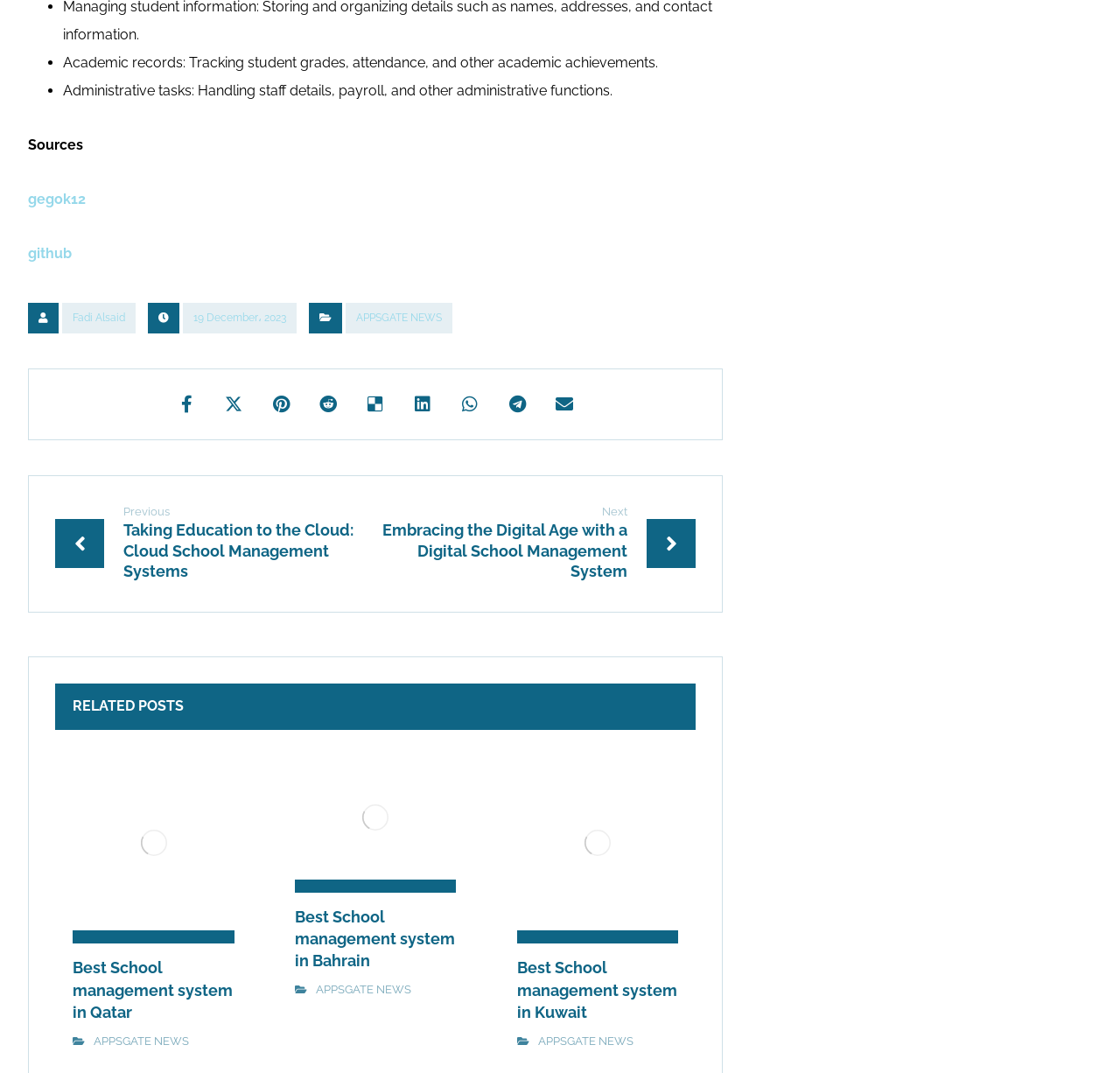What is the administrative task mentioned in the post?
Please ensure your answer is as detailed and informative as possible.

I found the administrative task mentioned in the post, which is 'Handling staff details, payroll, and other administrative functions', as described in the StaticText element.